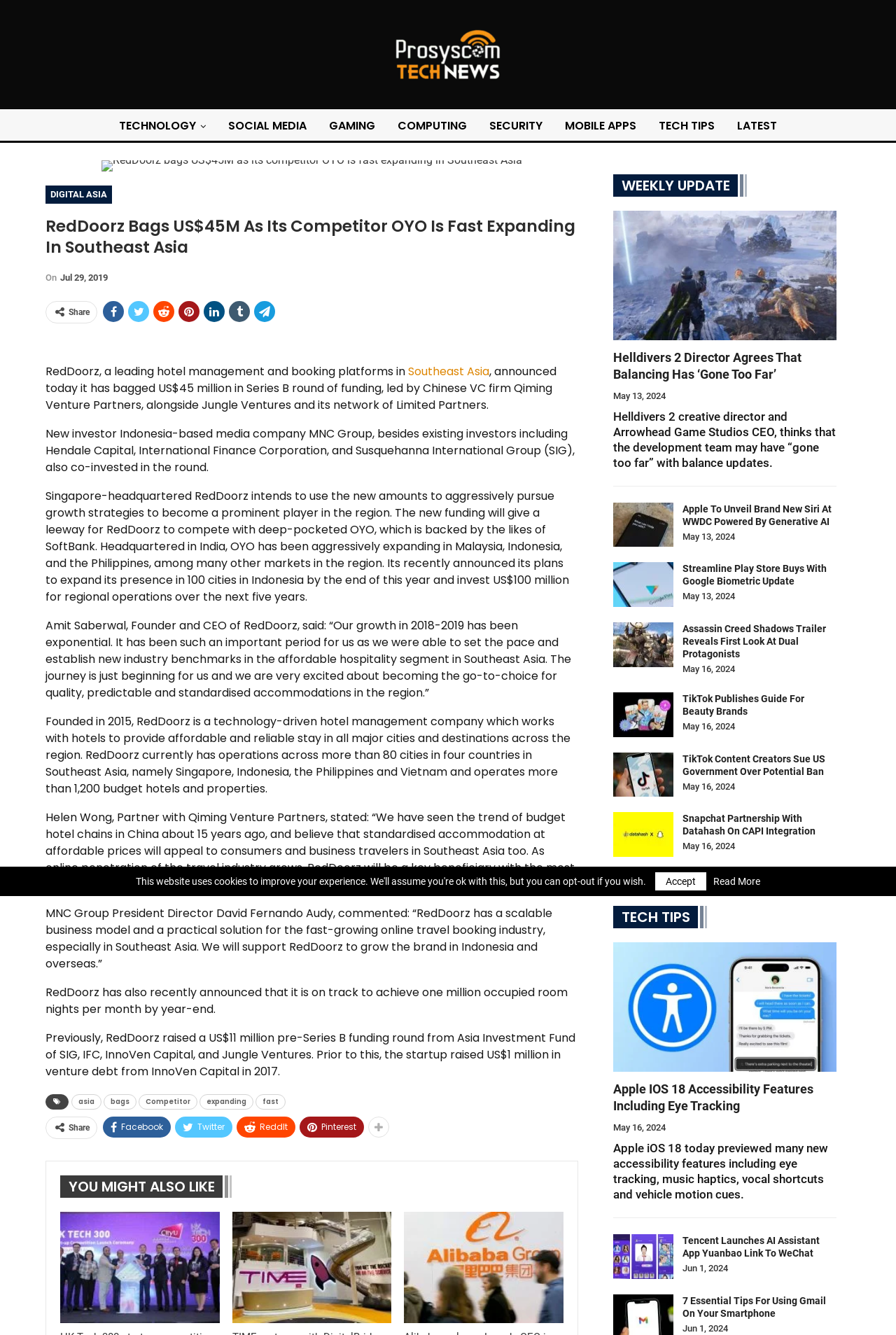How many countries does RedDoorz operate in?
Look at the image and answer with only one word or phrase.

Four